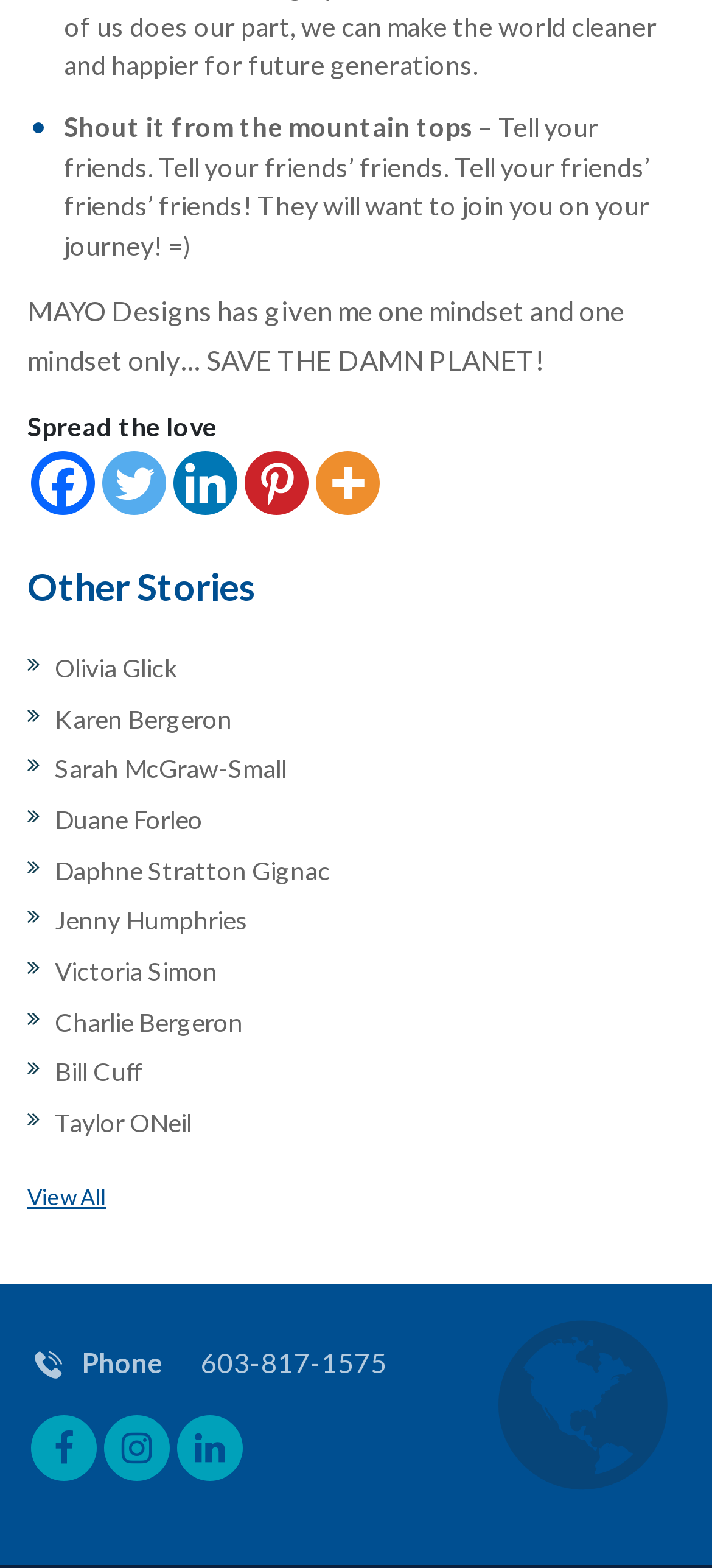Answer the question using only a single word or phrase: 
What is the mindset mentioned in the quote?

SAVE THE DAMN PLANET!